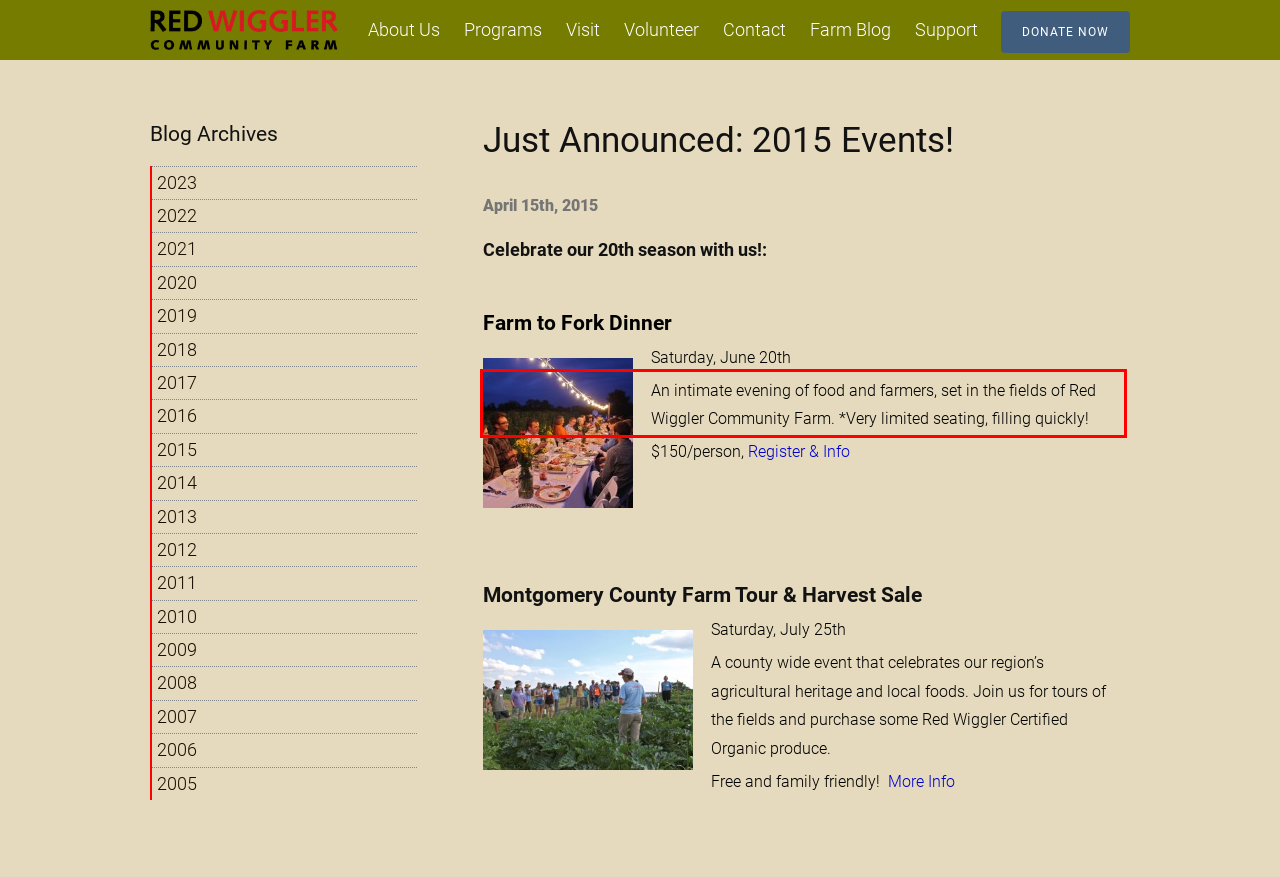Please examine the screenshot of the webpage and read the text present within the red rectangle bounding box.

An intimate evening of food and farmers, set in the fields of Red Wiggler Community Farm. *Very limited seating, filling quickly!